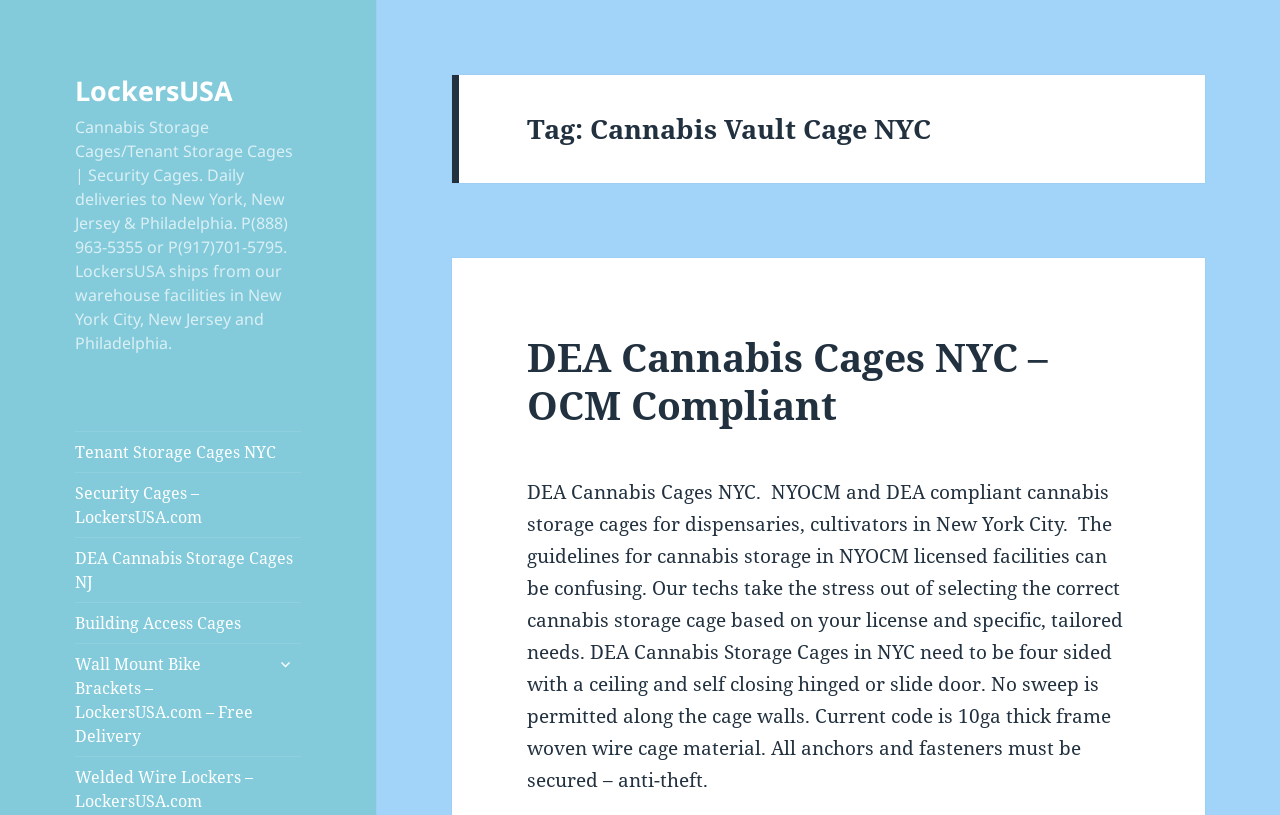Find the bounding box coordinates of the element to click in order to complete the given instruction: "Click on LockersUSA."

[0.059, 0.089, 0.182, 0.134]